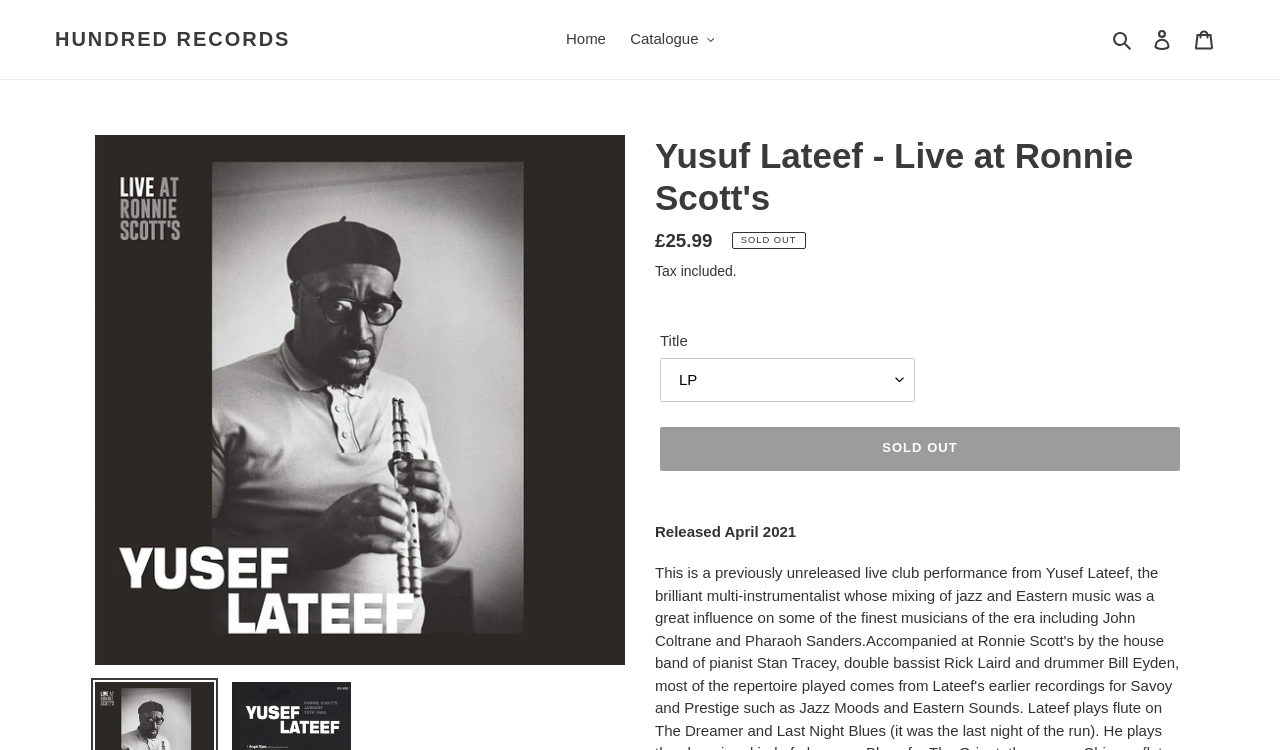What is the release date of this product?
Give a comprehensive and detailed explanation for the question.

I found the release date of the product by looking at the static text element, which says '﻿Released April 2021'.